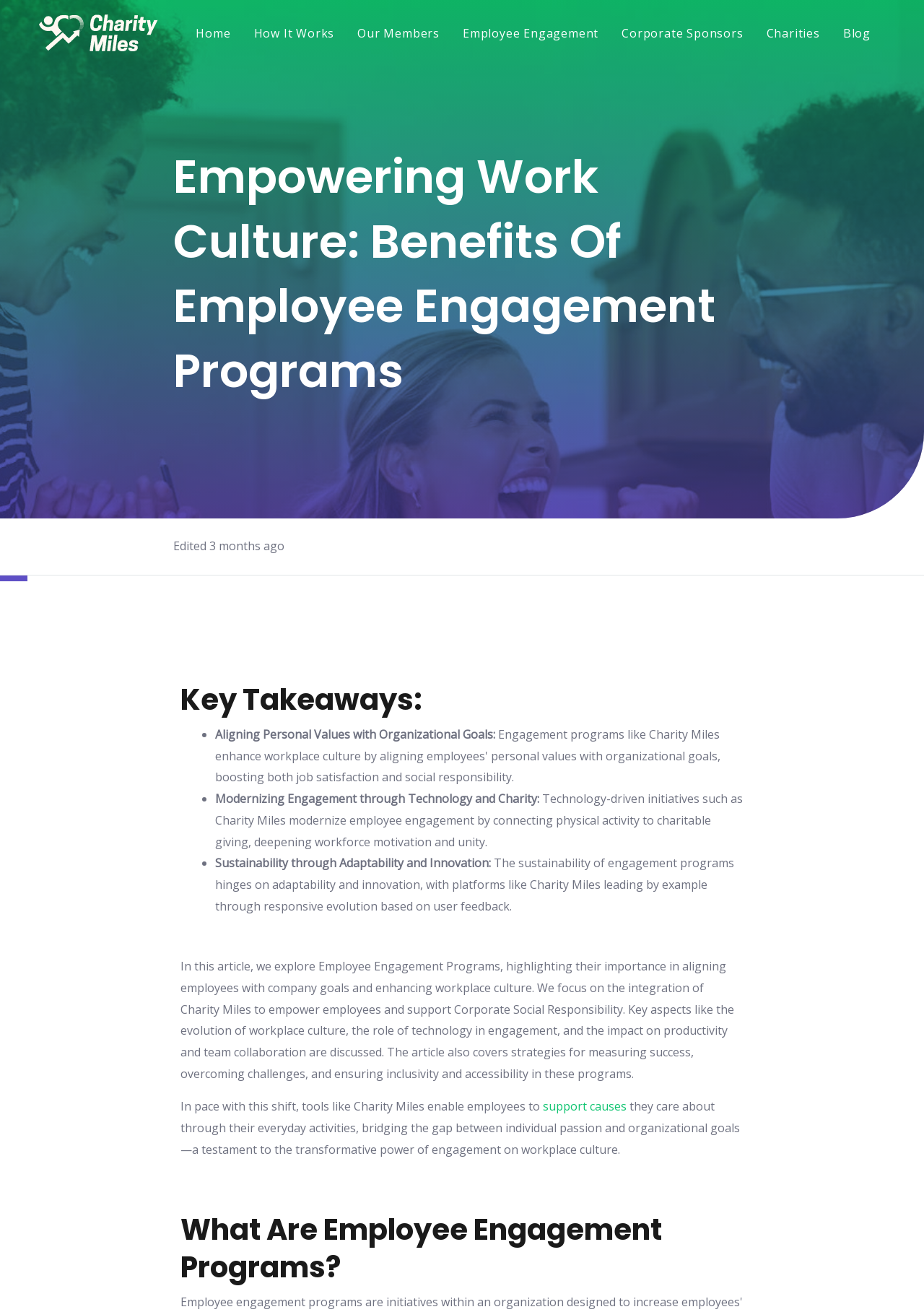What is the purpose of Charity Miles?
Please answer the question with as much detail and depth as you can.

The purpose of Charity Miles is to connect physical activity to charitable giving, which is mentioned in the article as 'Technology-driven initiatives such as Charity Miles modernize employee engagement by connecting physical activity to charitable giving, deepening workforce motivation and unity.' This suggests that Charity Miles is a platform that enables employees to engage in physical activity while also contributing to charitable causes.